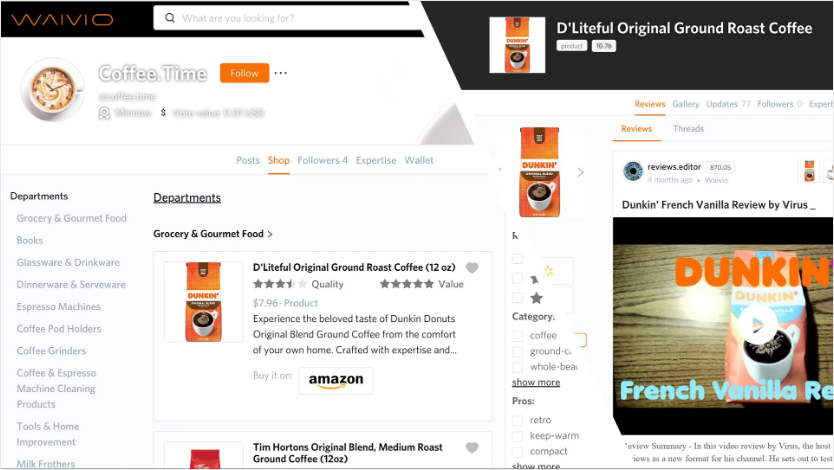What is the price of the 'D'Liteful Original Ground Roast Coffee'?
Kindly answer the question with as much detail as you can.

The product image is accompanied by essential details, including the price, which is clearly stated as $7.96 below the product image.